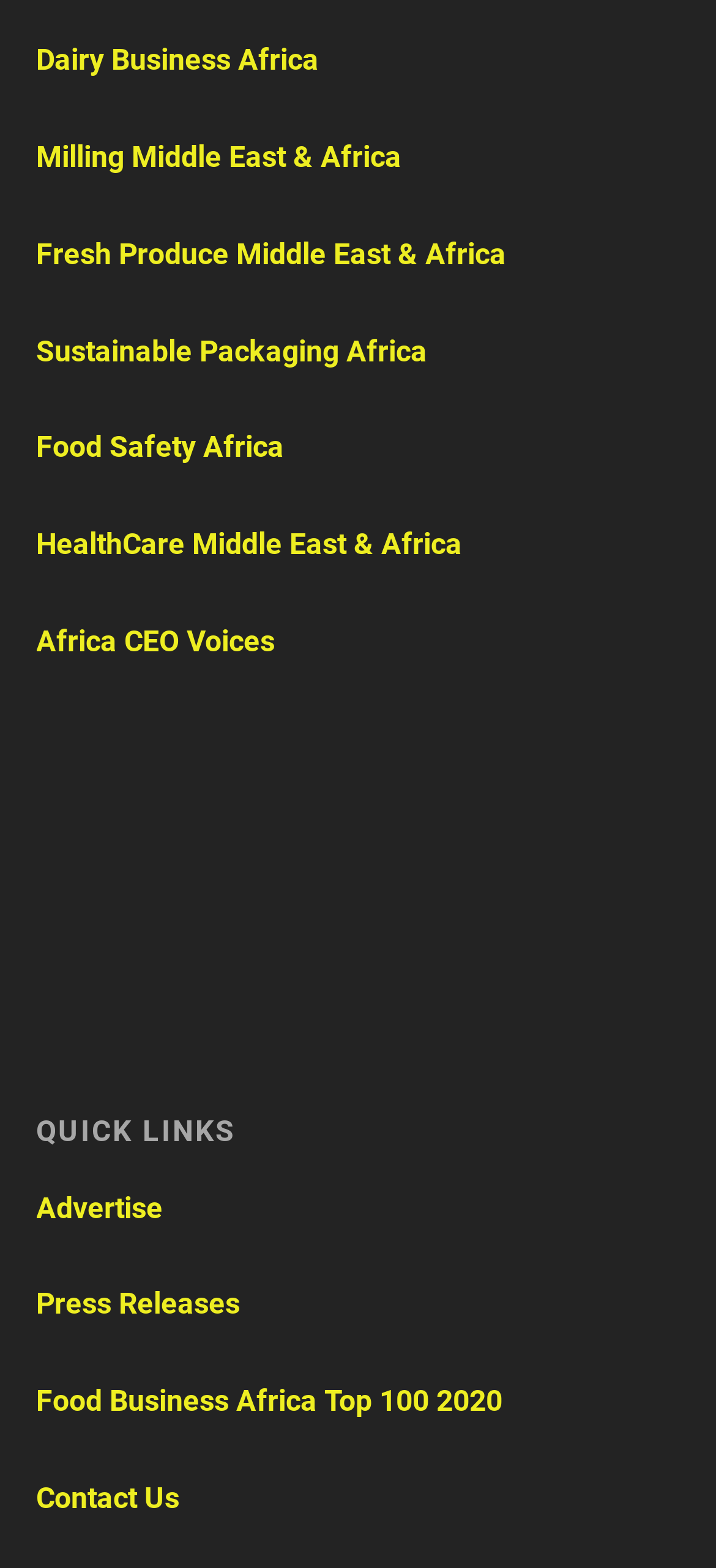What is the first link on the webpage? Using the information from the screenshot, answer with a single word or phrase.

Dairy Business Africa